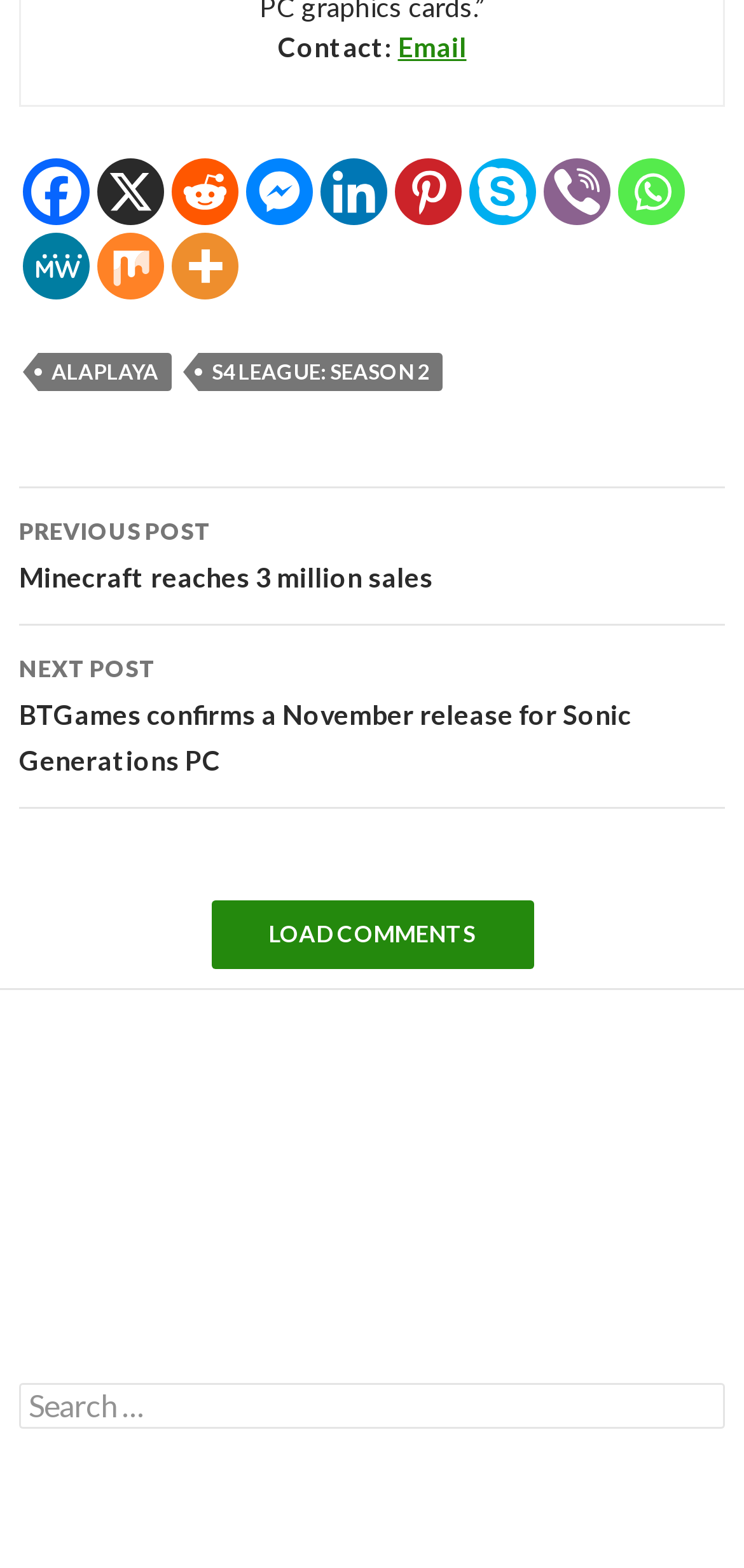Please specify the bounding box coordinates for the clickable region that will help you carry out the instruction: "Search for something".

[0.026, 0.881, 0.974, 0.911]